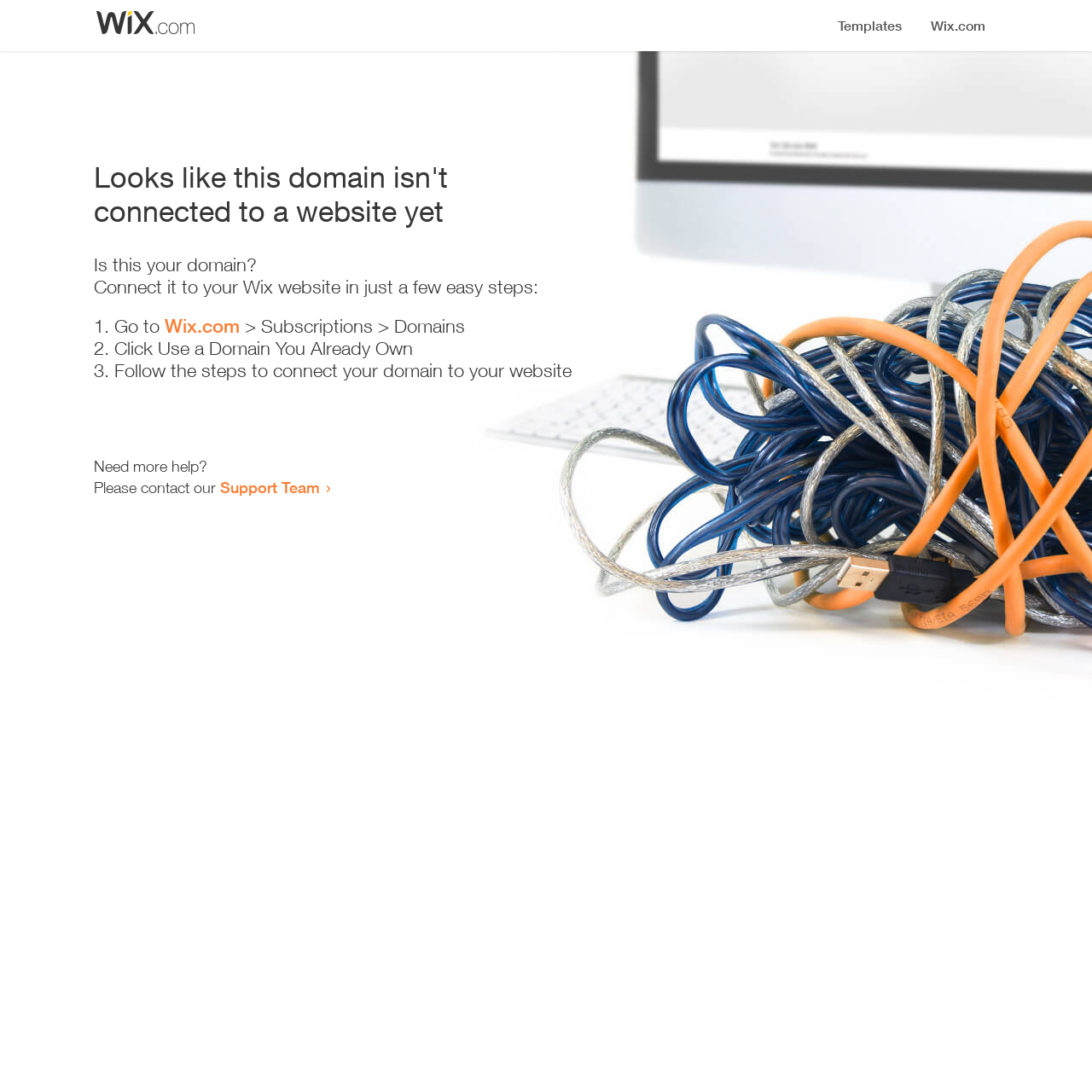Extract the text of the main heading from the webpage.

Looks like this domain isn't
connected to a website yet